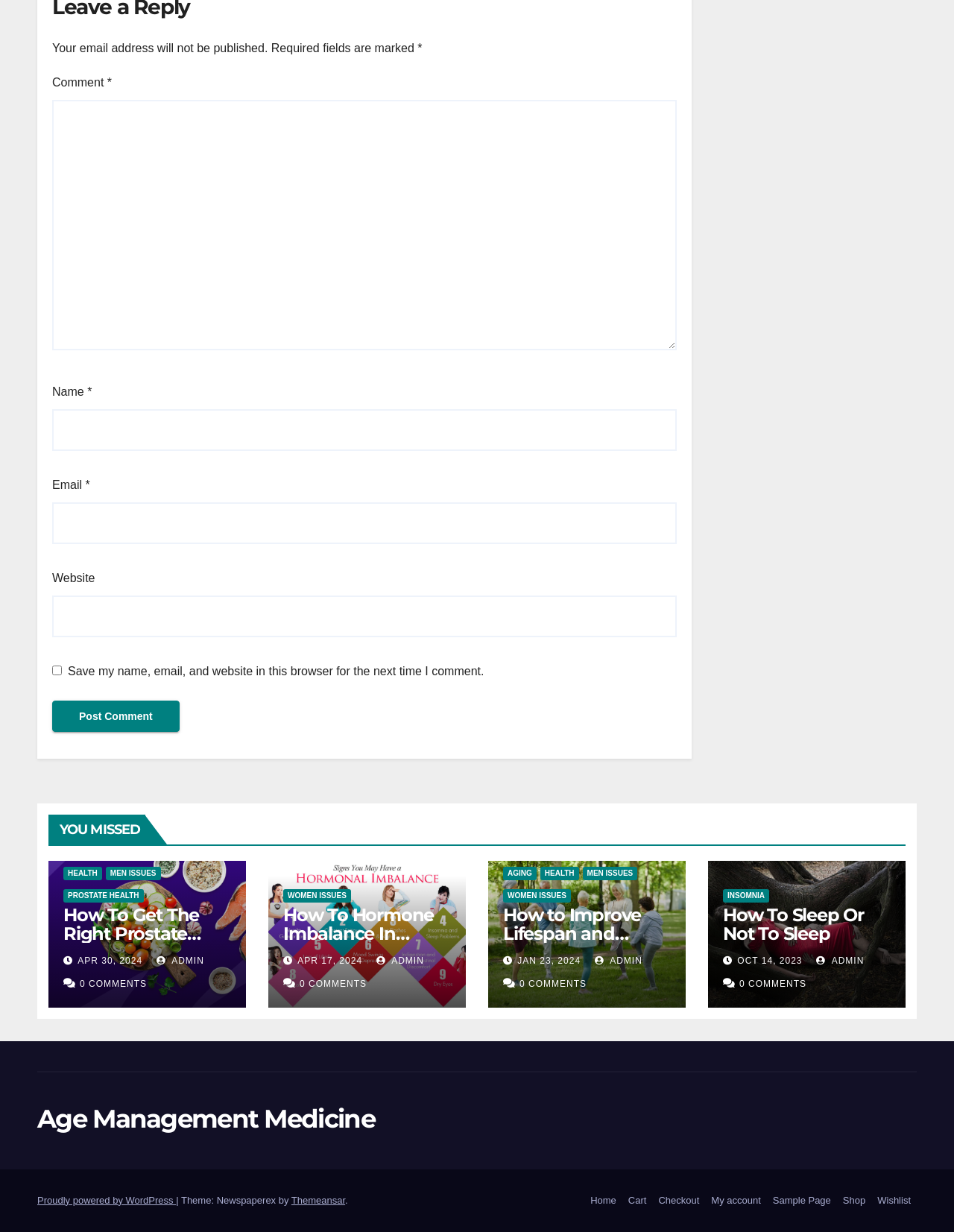Show me the bounding box coordinates of the clickable region to achieve the task as per the instruction: "Visit Amazon.com".

None